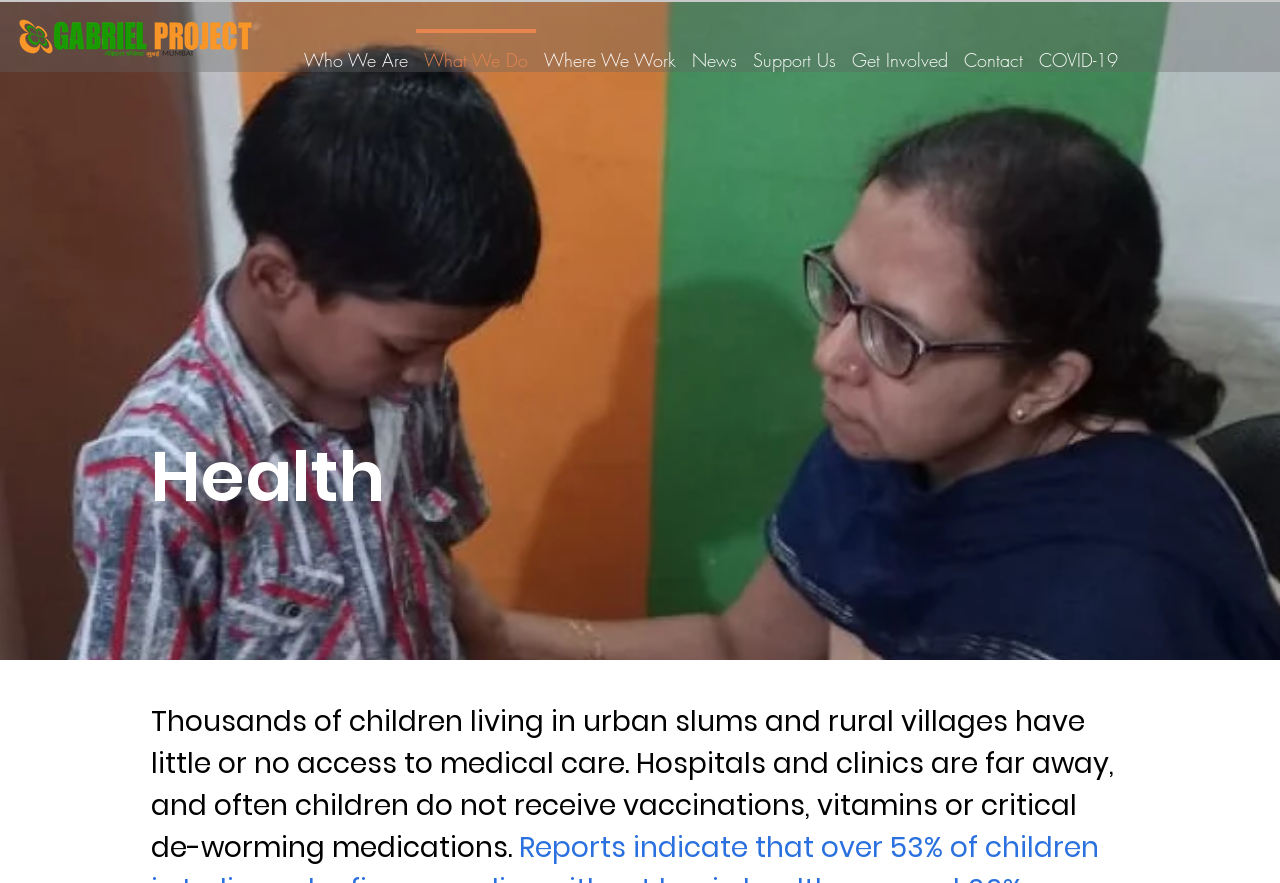Identify the bounding box for the element characterized by the following description: "What We Do".

[0.325, 0.033, 0.419, 0.084]